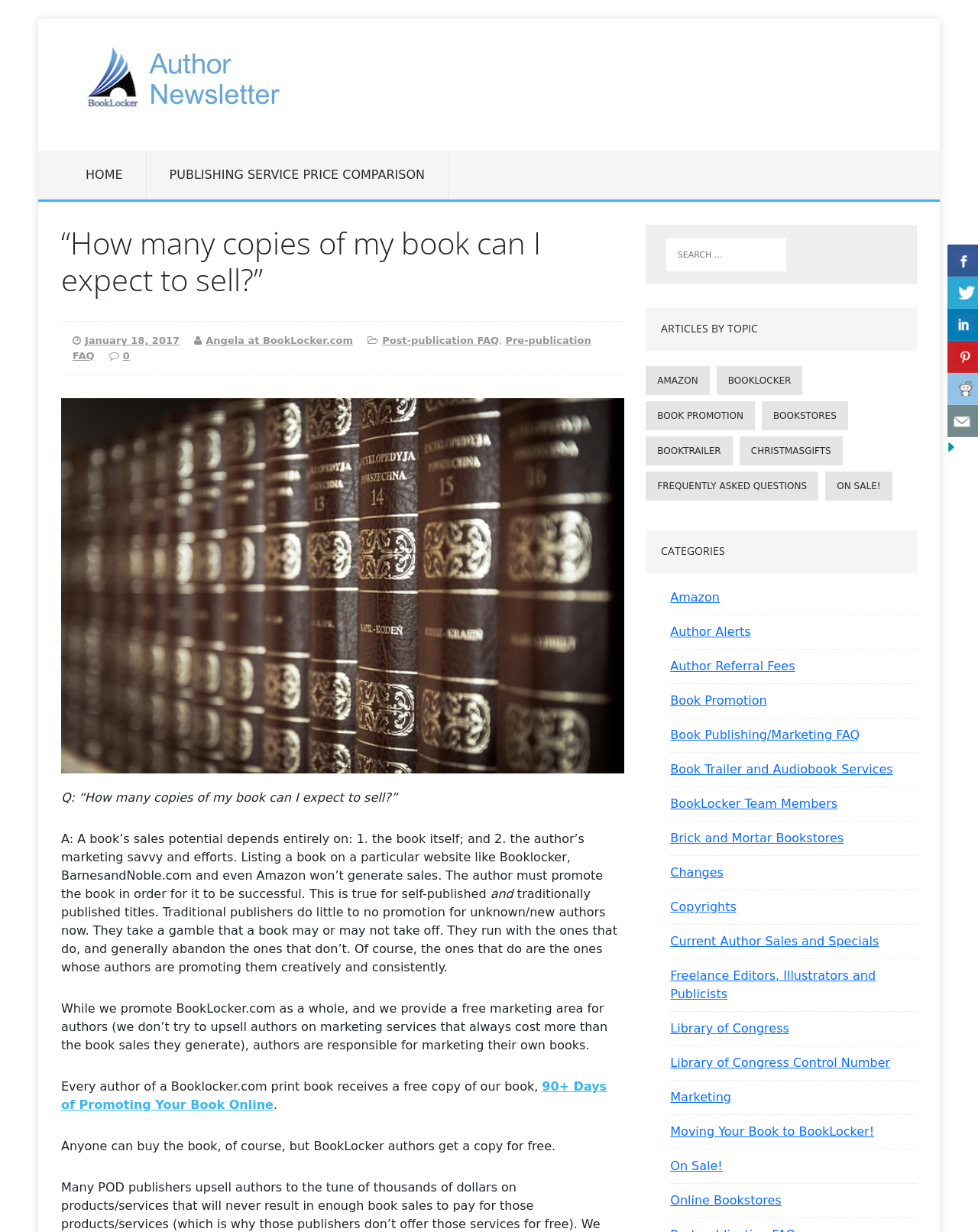Please find the main title text of this webpage.

“How many copies of my book can I expect to sell?”